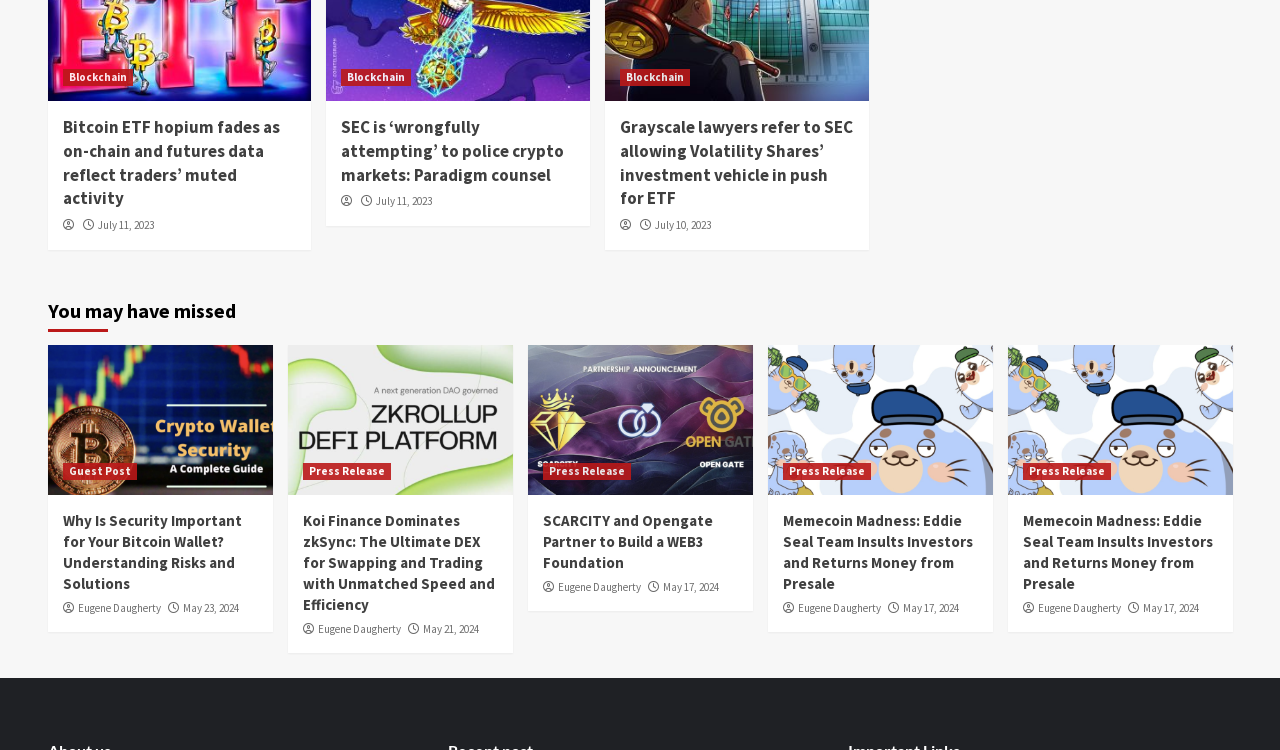What is the main topic of this webpage?
Utilize the image to construct a detailed and well-explained answer.

Based on the webpage's content, which includes multiple headings and links related to blockchain and cryptocurrency, it can be inferred that the main topic of this webpage is blockchain and cryptocurrency.